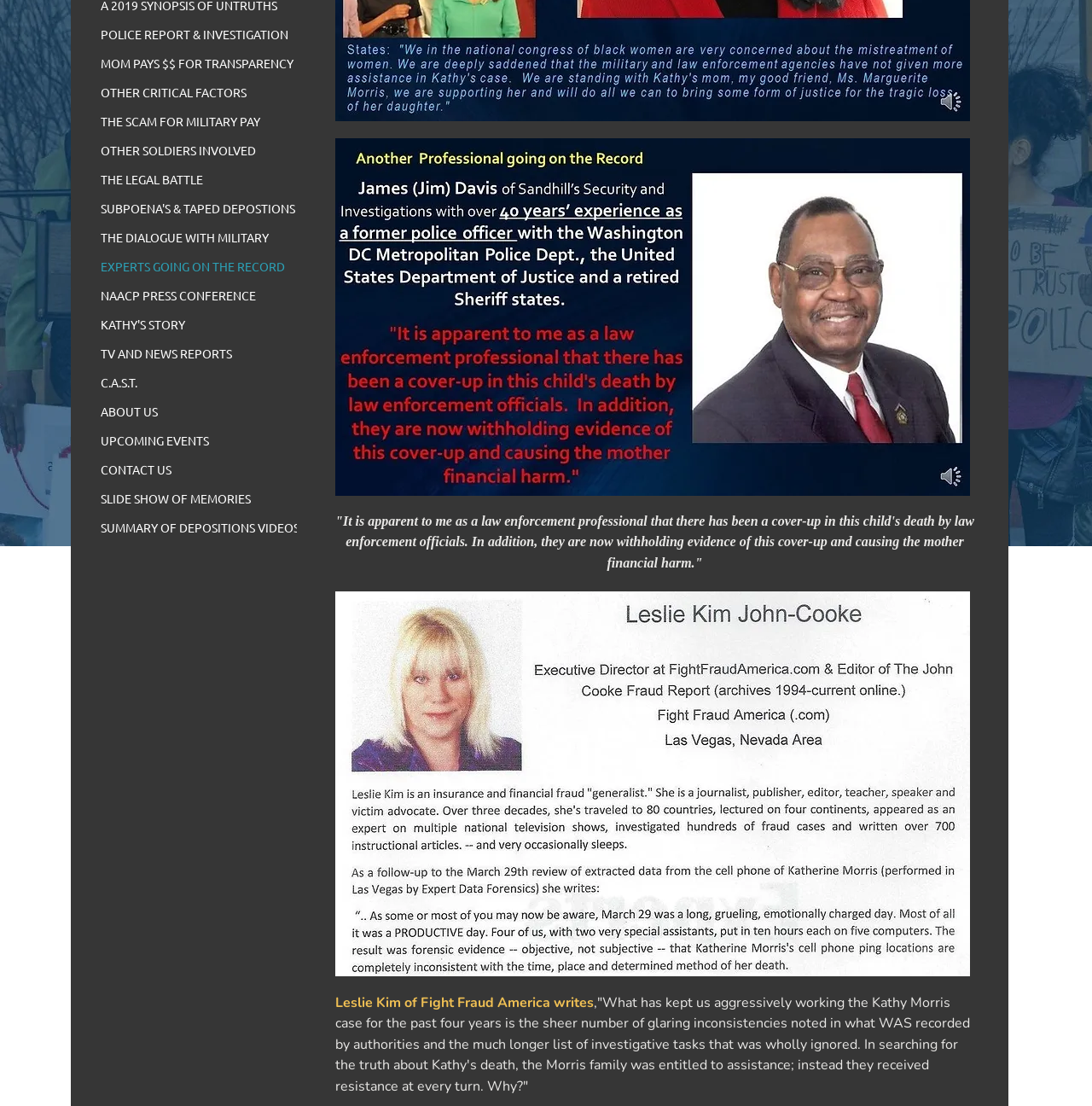Locate the UI element described as follows: "SLIDE SHOW OF MEMORIES". Return the bounding box coordinates as four float numbers between 0 and 1 in the order [left, top, right, bottom].

[0.084, 0.439, 0.238, 0.463]